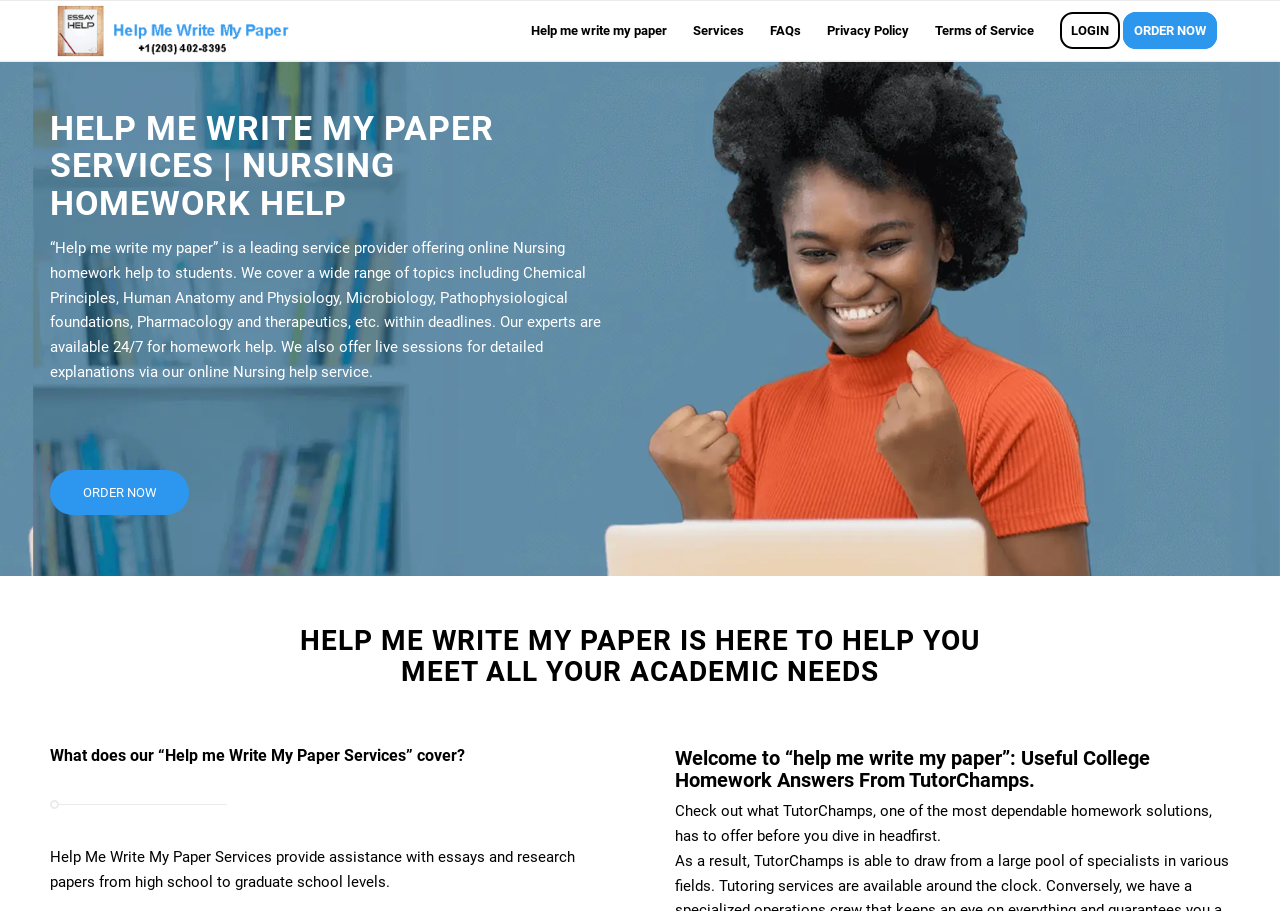Locate the bounding box coordinates of the clickable part needed for the task: "Click on 'LOGIN' to access your account".

[0.818, 0.001, 0.885, 0.067]